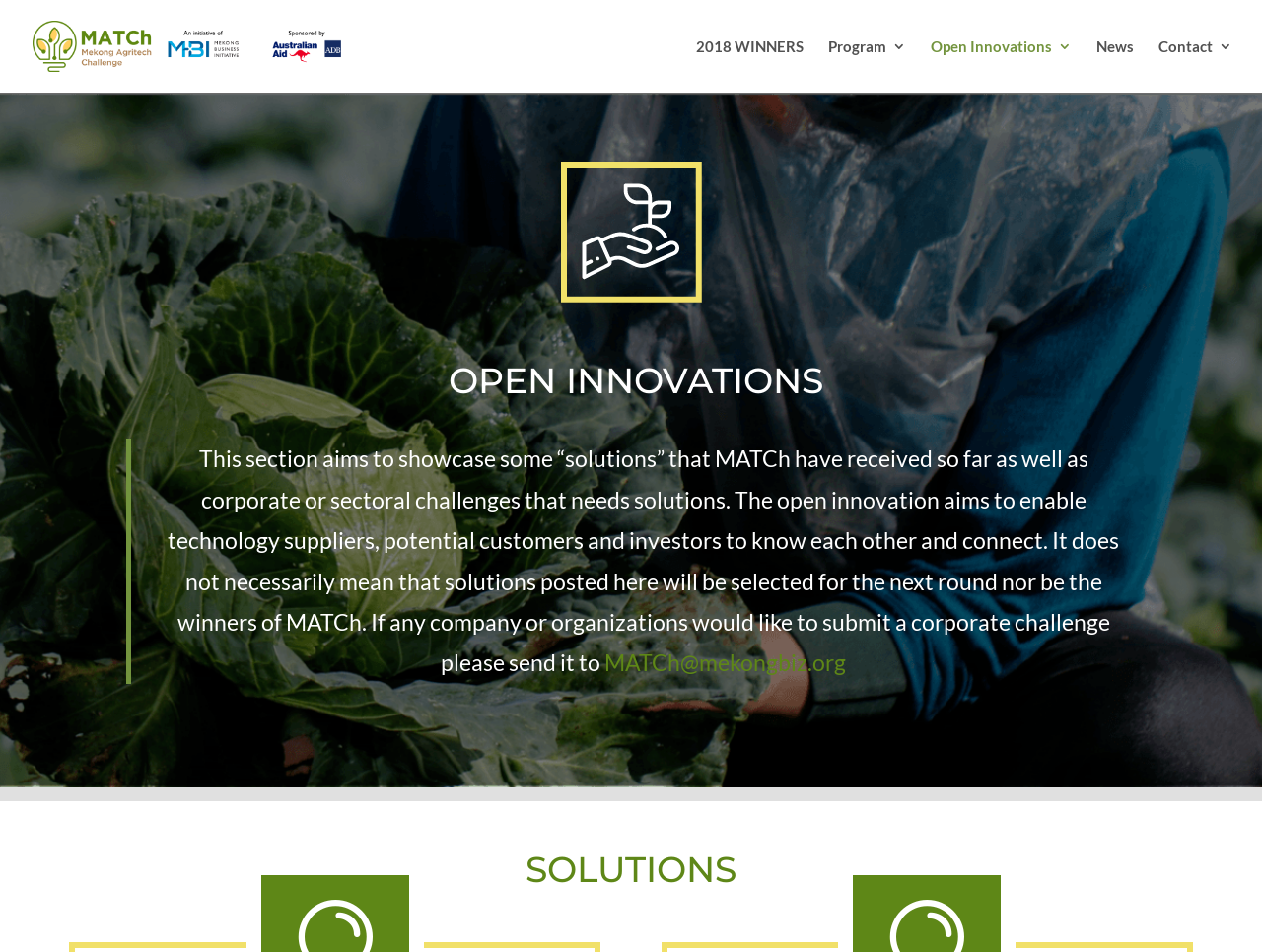Locate the UI element that matches the description MATCh@mekongbiz.org in the webpage screenshot. Return the bounding box coordinates in the format (top-left x, top-left y, bottom-right x, bottom-right y), with values ranging from 0 to 1.

[0.479, 0.681, 0.67, 0.71]